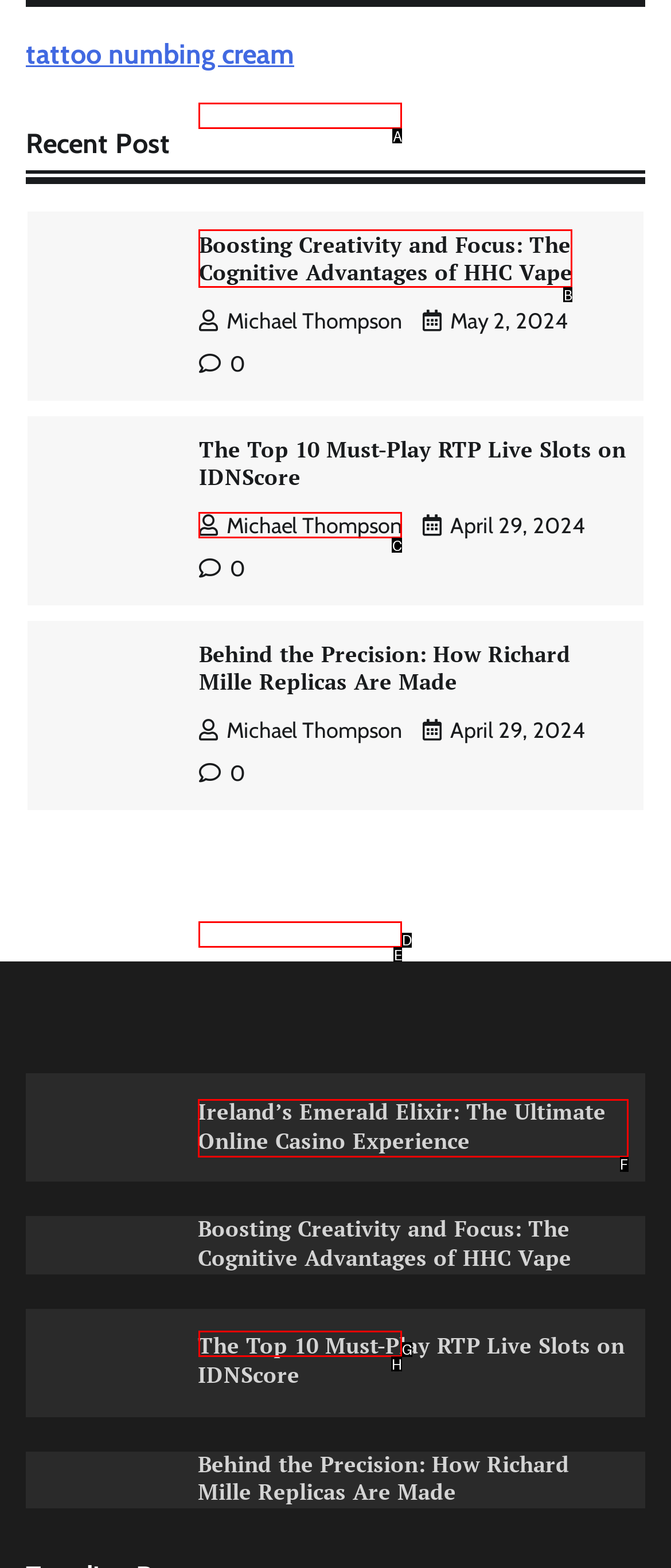Select the correct UI element to complete the task: explore the post about Ireland’s Emerald Elixir: The Ultimate Online Casino Experience
Please provide the letter of the chosen option.

F